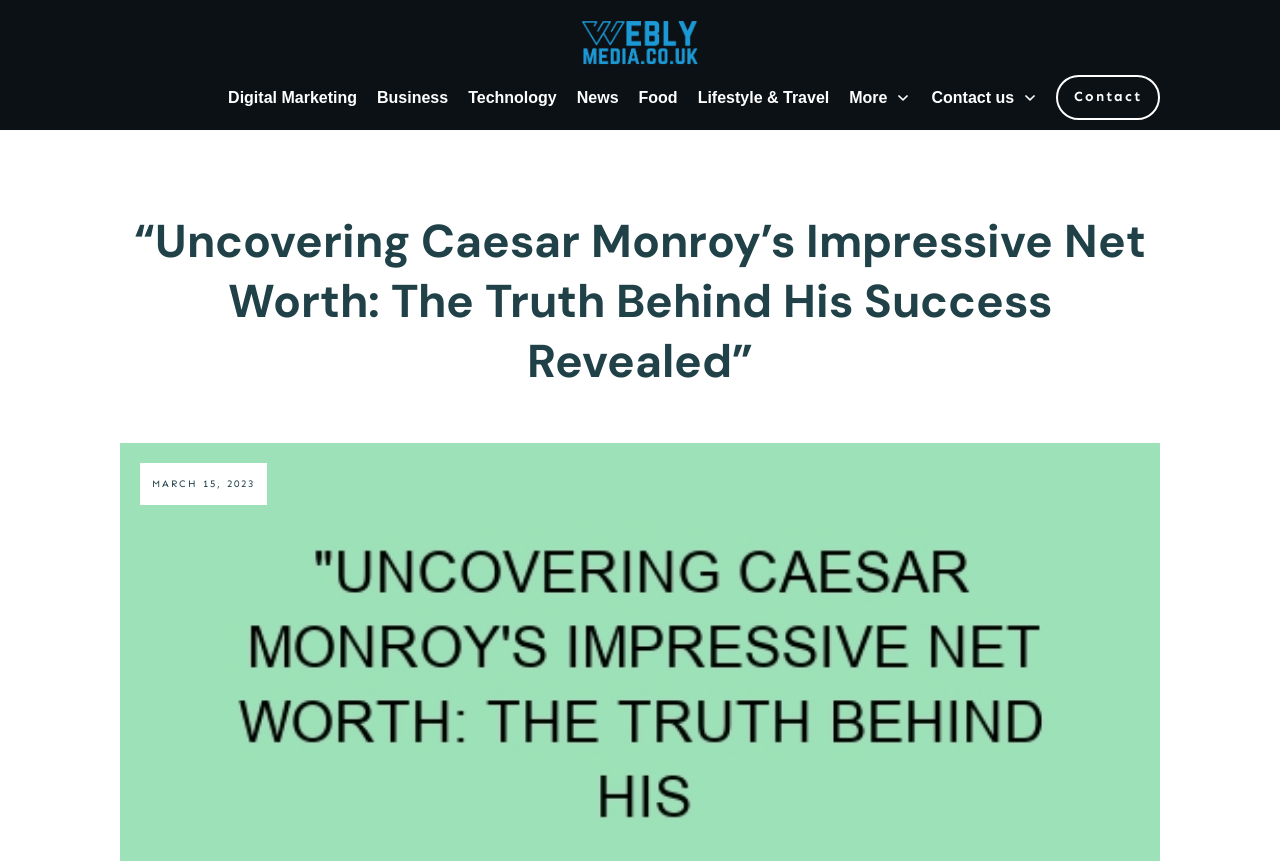Determine the bounding box coordinates for the clickable element required to fulfill the instruction: "Check the date of the article". Provide the coordinates as four float numbers between 0 and 1, i.e., [left, top, right, bottom].

[0.119, 0.555, 0.199, 0.569]